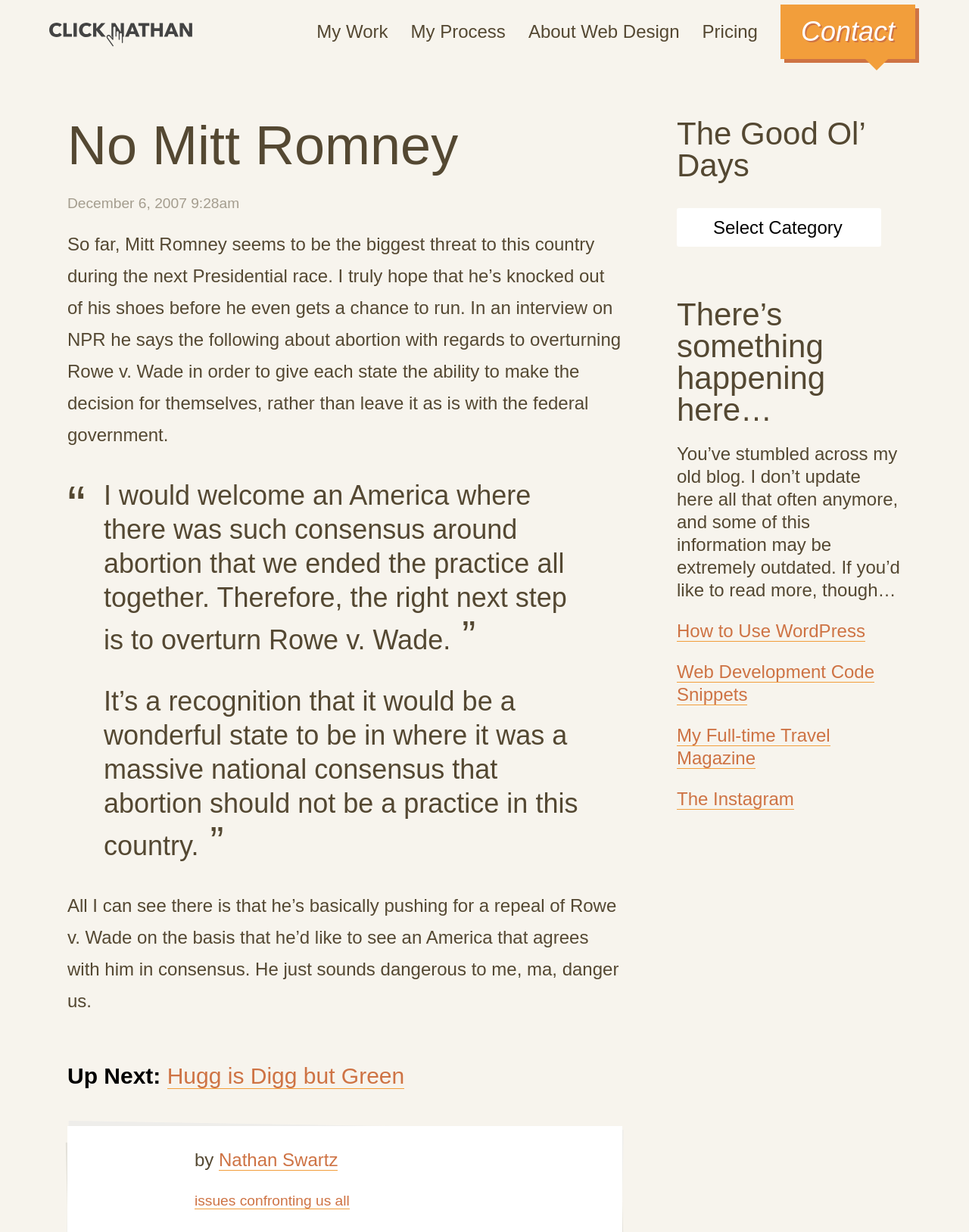Generate a detailed explanation of the webpage's features and information.

This webpage appears to be a personal blog, with a focus on the author's opinions and thoughts on various topics. At the top of the page, there is a navigation menu with links to "My Work", "My Process", "About Web Design", "Pricing", and "Contact". Below this menu, there is a heading that reads "No Mitt Romney", which suggests that the blog post is about the author's negative views on Mitt Romney.

The main content of the page is a blog post dated December 6, 2007, at 9:28 am. The post expresses the author's concerns about Mitt Romney's stance on abortion, quoting an interview where Romney mentions overturning Roe v. Wade to give states the ability to make their own decisions on the matter. The author seems to disagree with Romney's views, calling him "dangerous".

Below the main blog post, there is a section labeled "Up Next:", which links to another blog post titled "Hugg is Digg but Green". This section also includes the author's name, Nathan Swartz, and a link to another post about "issues confronting us all".

On the right-hand side of the page, there is a complementary section with several headings, including "The Good Ol' Days" and "There's something happening here…". This section appears to be a sidebar or archive of older blog posts, with links to topics such as "How to Use WordPress", "Web Development Code Snippets", and "My Full-time Travel Magazine". There is also a link to the author's Instagram account.

Throughout the page, there are several images, including a logo for "ClickNathan Web Design" at the top left corner. Overall, the webpage has a simple and clean design, with a focus on the author's writing and opinions.